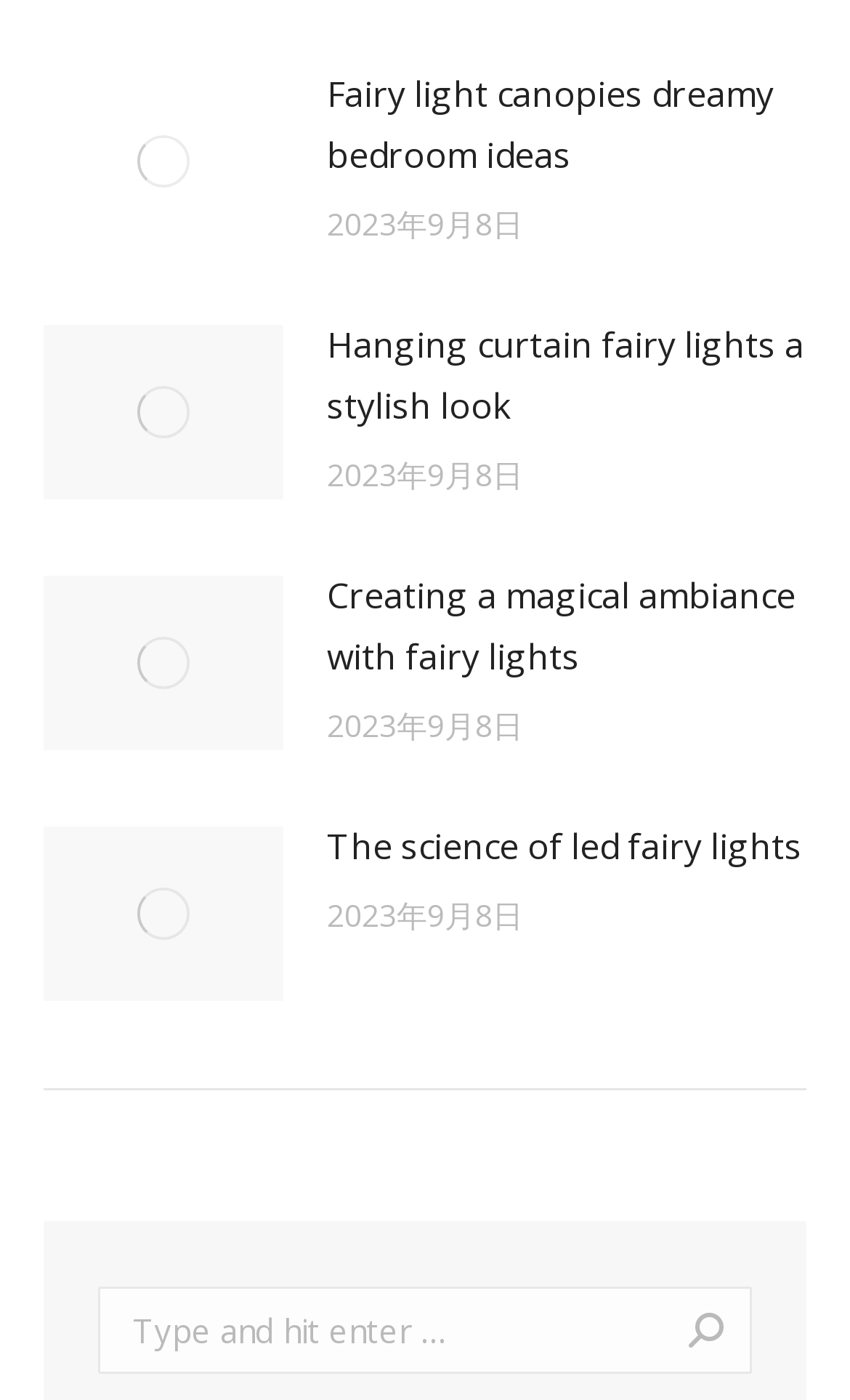Reply to the question with a single word or phrase:
What is the position of the search bar?

Bottom